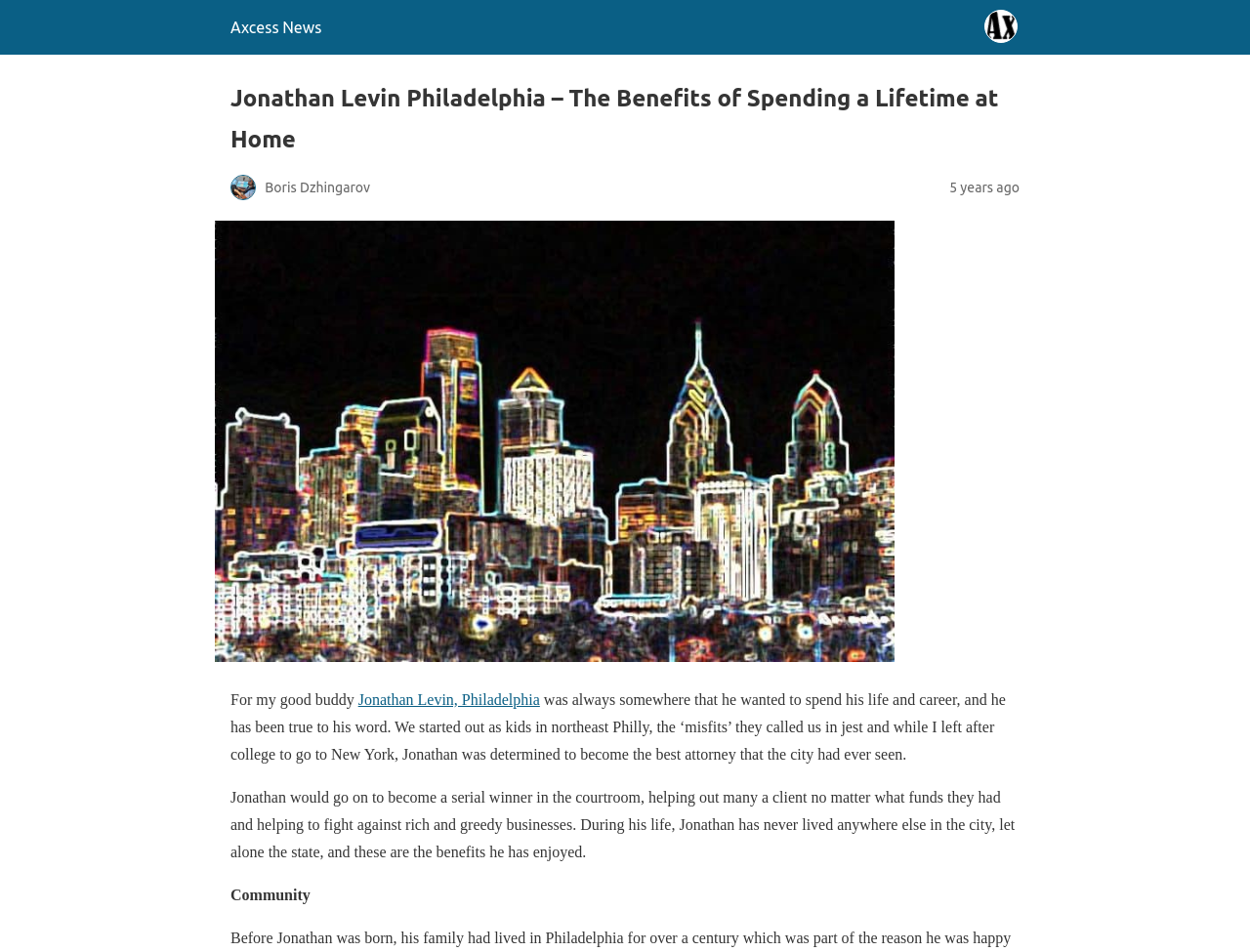What is the category mentioned at the end of the article?
Analyze the image and deliver a detailed answer to the question.

I found the answer by reading the text content of the webpage, specifically the last sentence 'Community' which mentions the category.